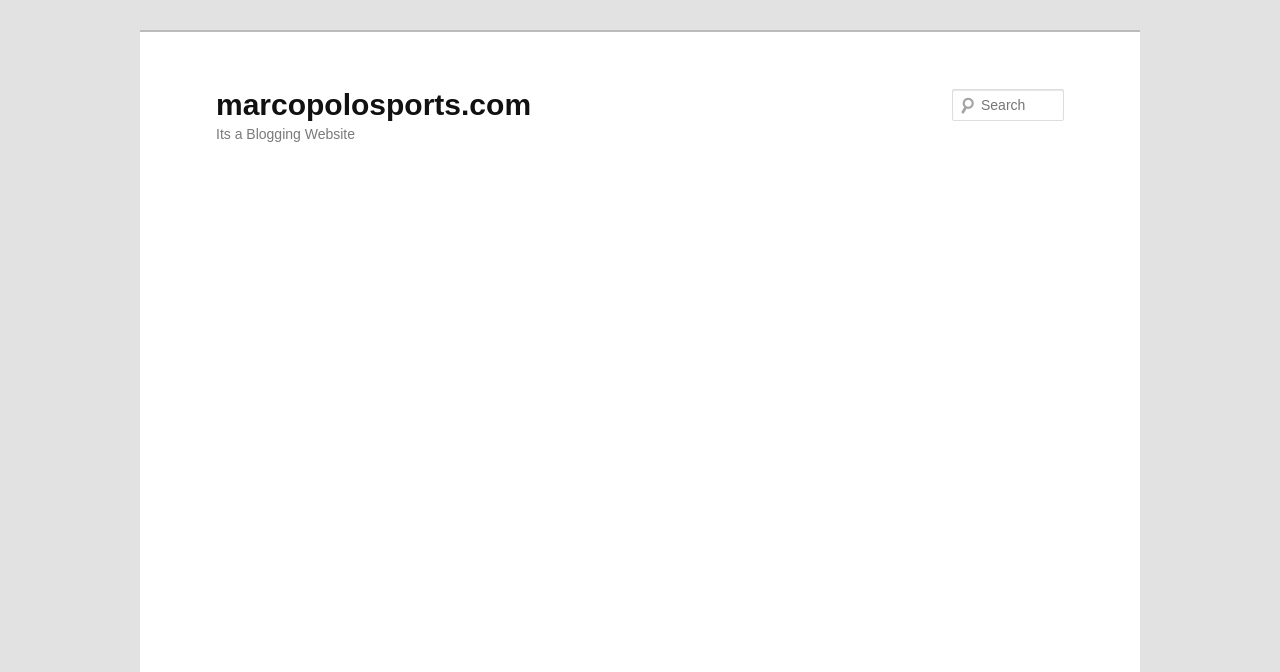Provide the bounding box coordinates for the UI element described in this sentence: "parent_node: Search name="s" placeholder="Search"". The coordinates should be four float values between 0 and 1, i.e., [left, top, right, bottom].

[0.744, 0.132, 0.831, 0.18]